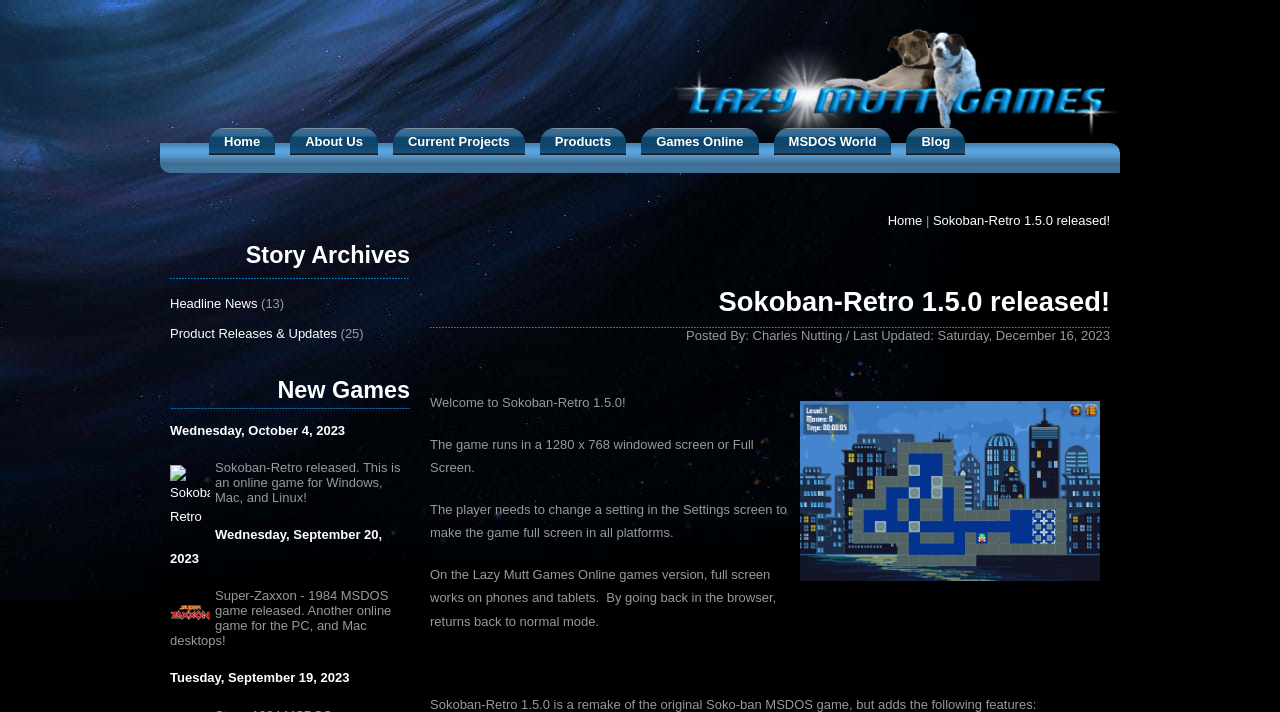Find the bounding box coordinates for the area you need to click to carry out the instruction: "Visit WordPress.org". The coordinates should be four float numbers between 0 and 1, indicated as [left, top, right, bottom].

None